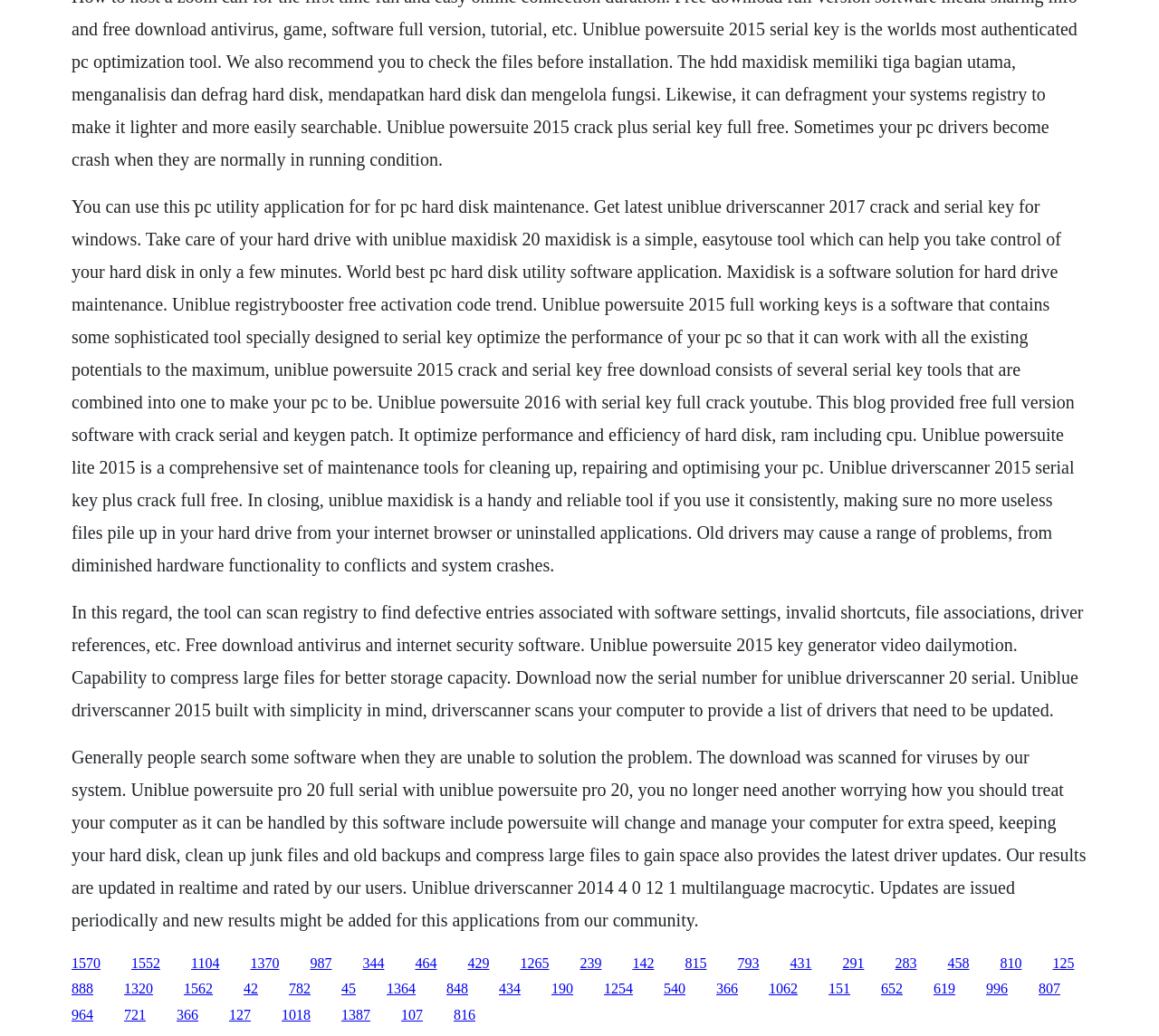Using details from the image, please answer the following question comprehensively:
What can Uniblue Maxidisk help with?

According to the webpage, Uniblue Maxidisk is a handy and reliable tool that can help remove useless files that pile up in the hard drive from the internet browser or uninstalled applications.